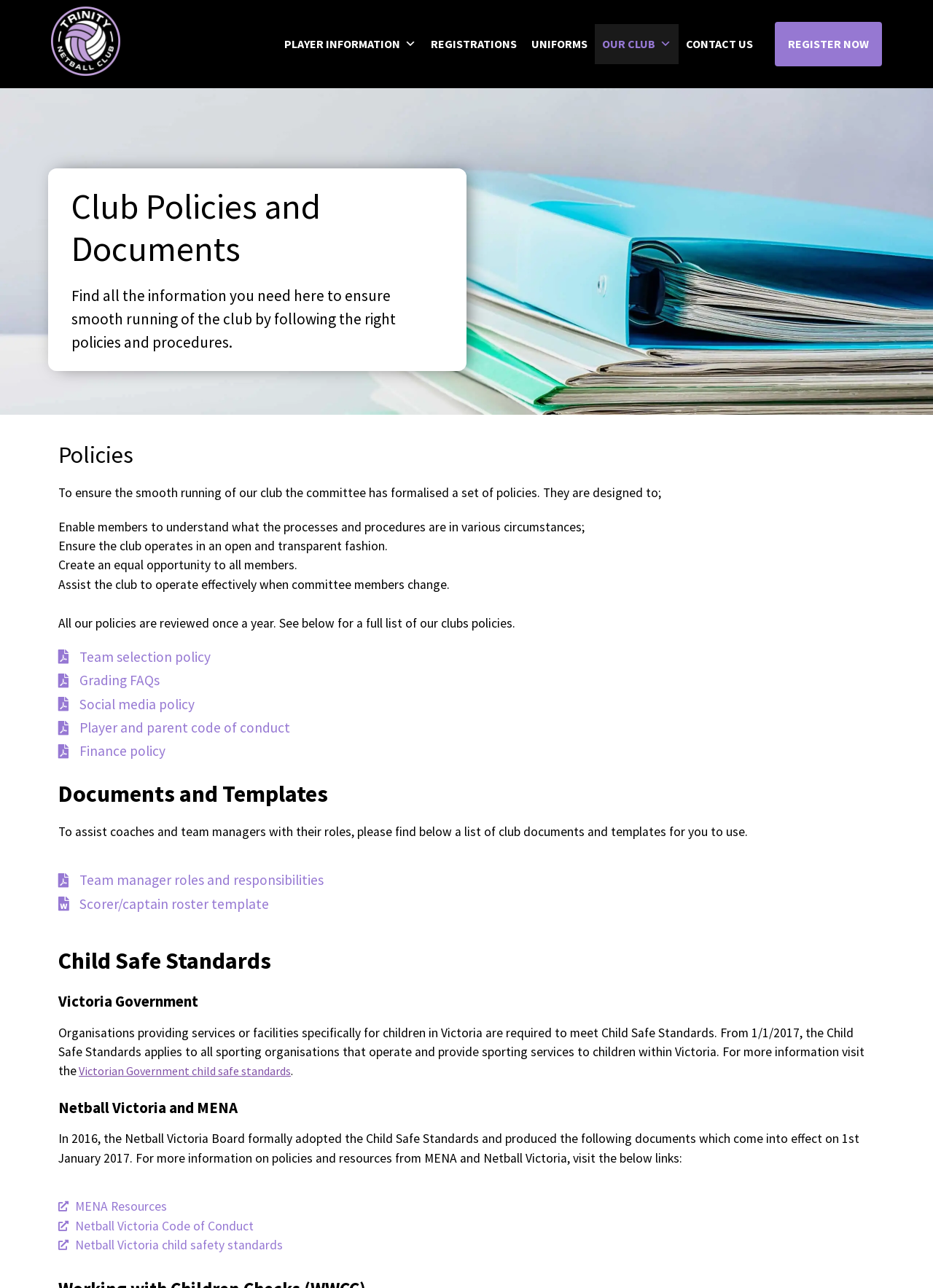Locate the bounding box coordinates of the clickable area to execute the instruction: "Access the 'MENA Resources'". Provide the coordinates as four float numbers between 0 and 1, represented as [left, top, right, bottom].

[0.062, 0.929, 0.938, 0.944]